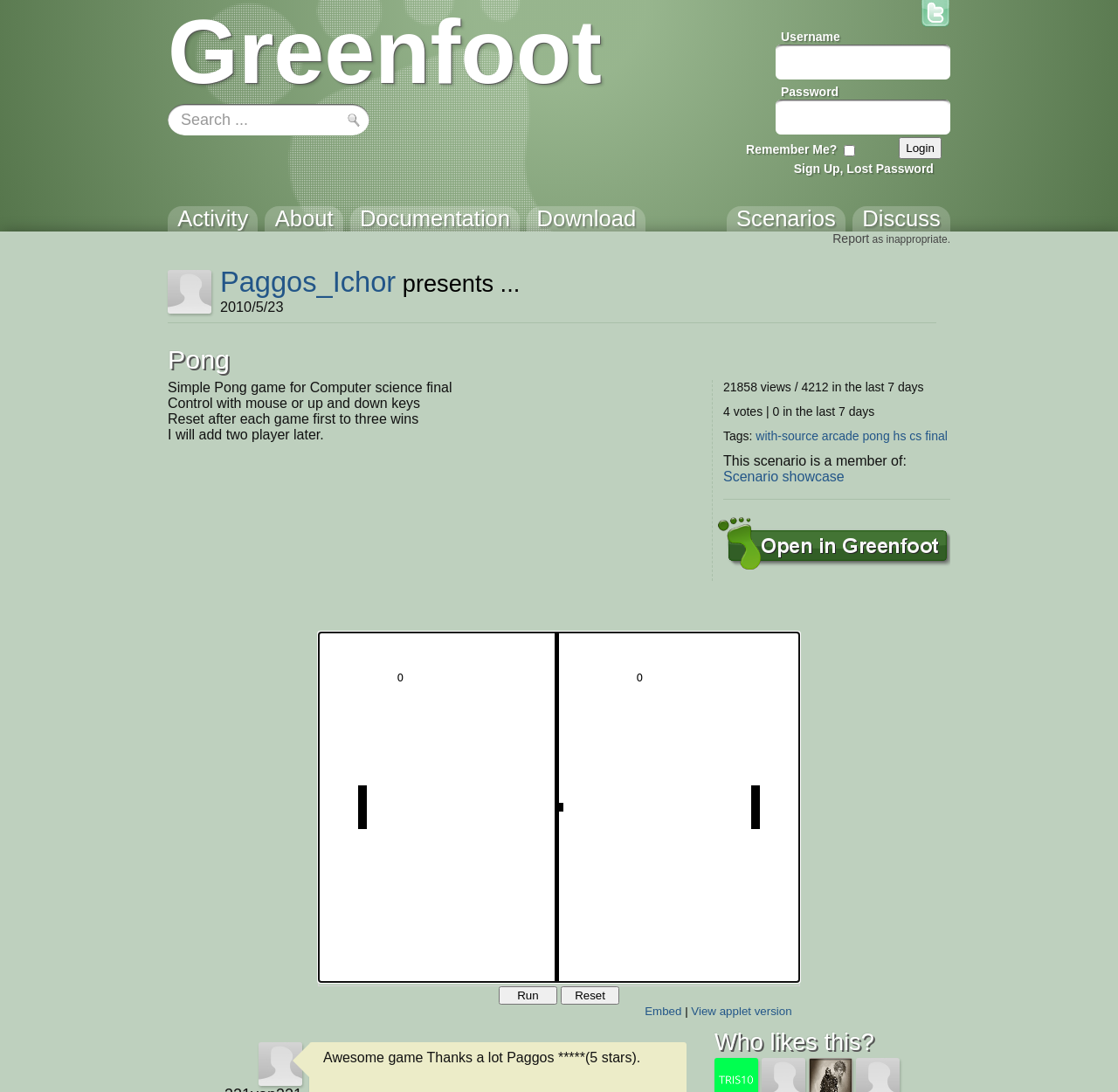Locate the bounding box coordinates of the element's region that should be clicked to carry out the following instruction: "Open in Greenfoot". The coordinates need to be four float numbers between 0 and 1, i.e., [left, top, right, bottom].

[0.647, 0.512, 0.853, 0.526]